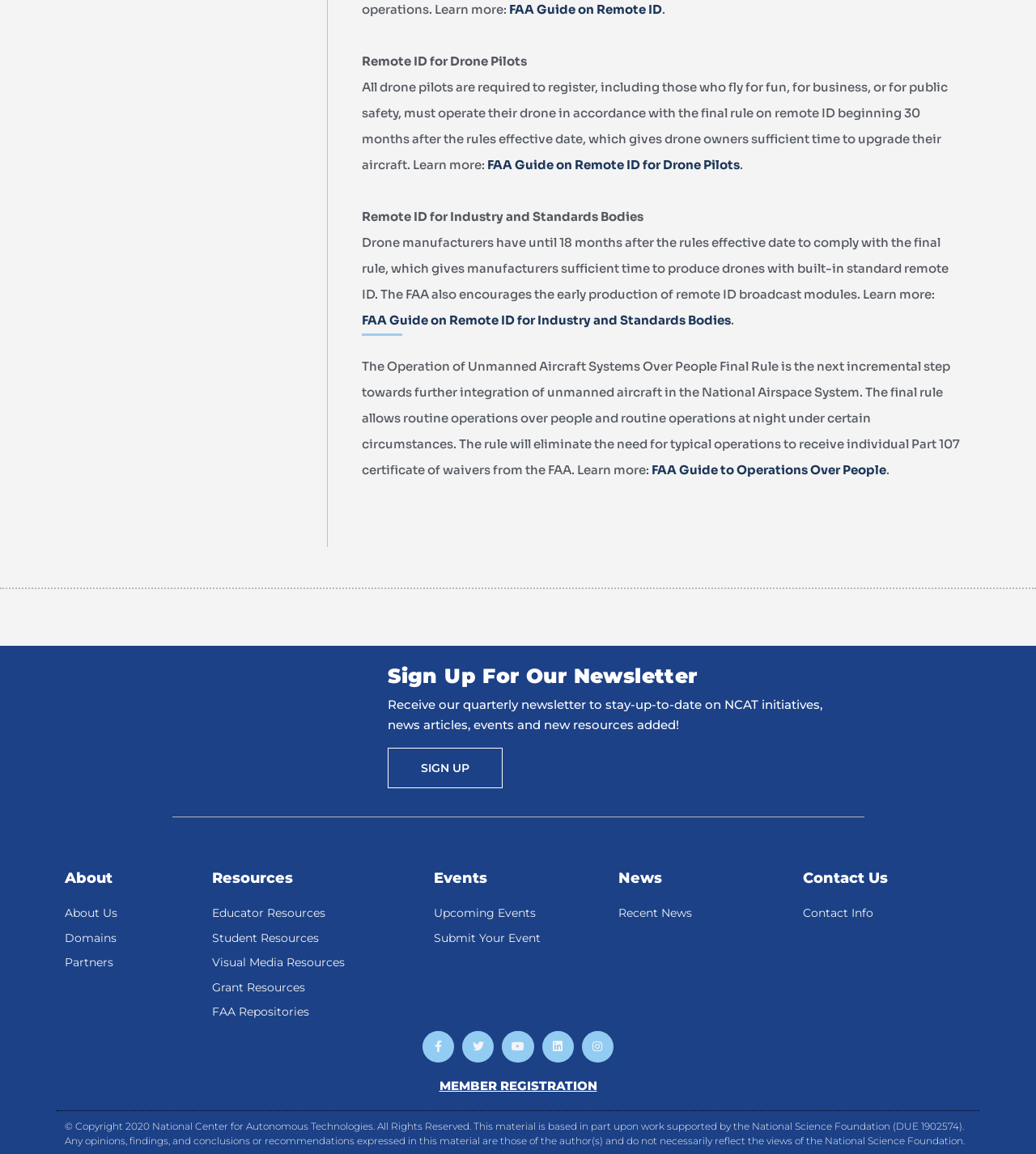Highlight the bounding box coordinates of the element that should be clicked to carry out the following instruction: "Learn more about Remote ID for Drone Pilots". The coordinates must be given as four float numbers ranging from 0 to 1, i.e., [left, top, right, bottom].

[0.47, 0.136, 0.714, 0.149]